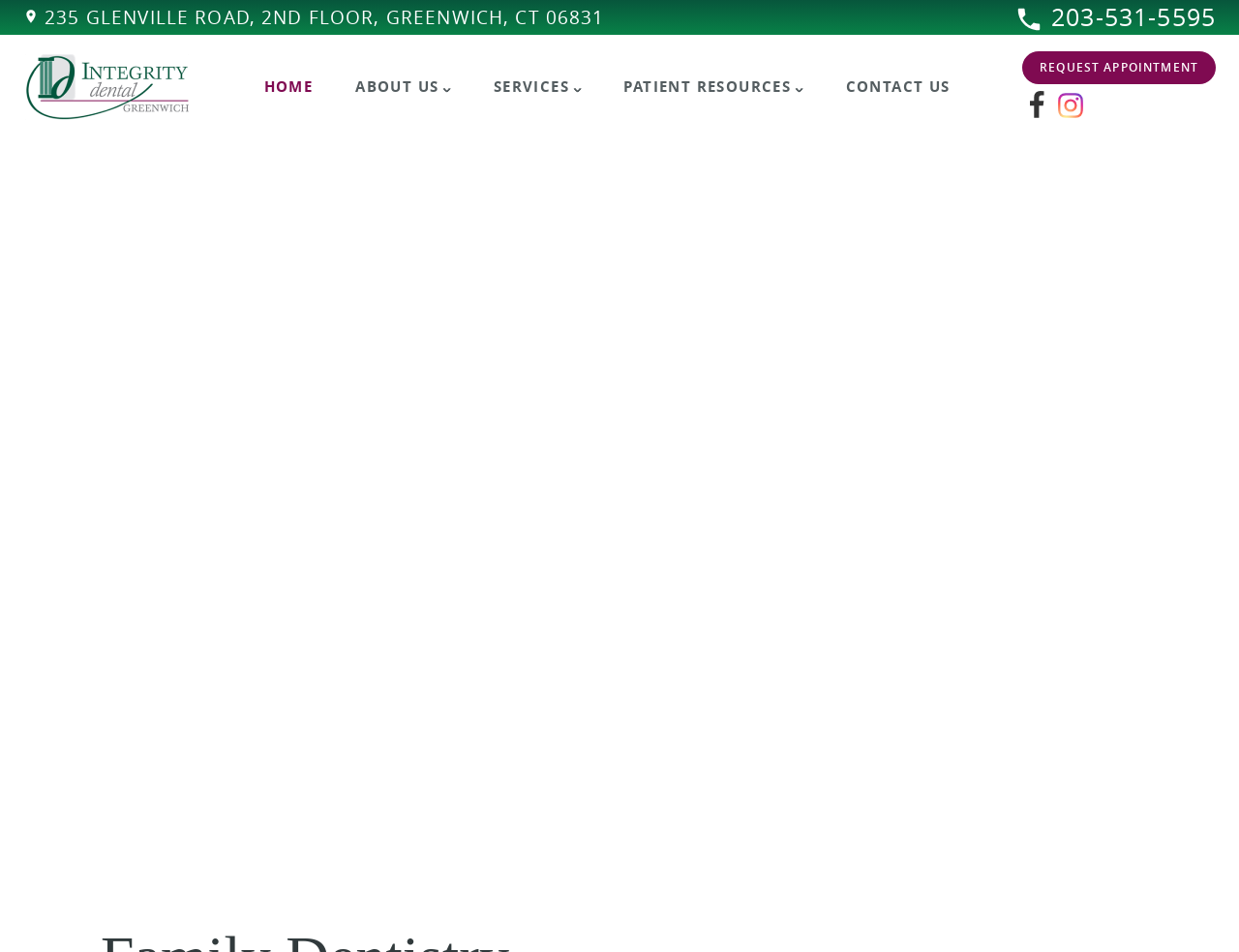Craft a detailed narrative of the webpage's structure and content.

The webpage is about Integrity Dental of Greenwich, a dentist in Greenwich, CT. At the top left corner, there is a small image, and next to it, the address "235 GLENVILLE ROAD, 2ND FLOOR, GREENWICH, CT 06831" is displayed. On the top right corner, there is a phone number "203-531-5595" with a small image beside it. Below the phone number, there is a logo image.

The main navigation menu is located in the middle of the top section, with five links: "HOME", "ABOUT US", "SERVICES", "PATIENT RESOURCES", and "CONTACT US". 

On the top right side, there is a "REQUEST APPOINTMENT" button. Below the button, there are two social media links, "Facebook Link" and "Instagram Link", each with its respective icon.